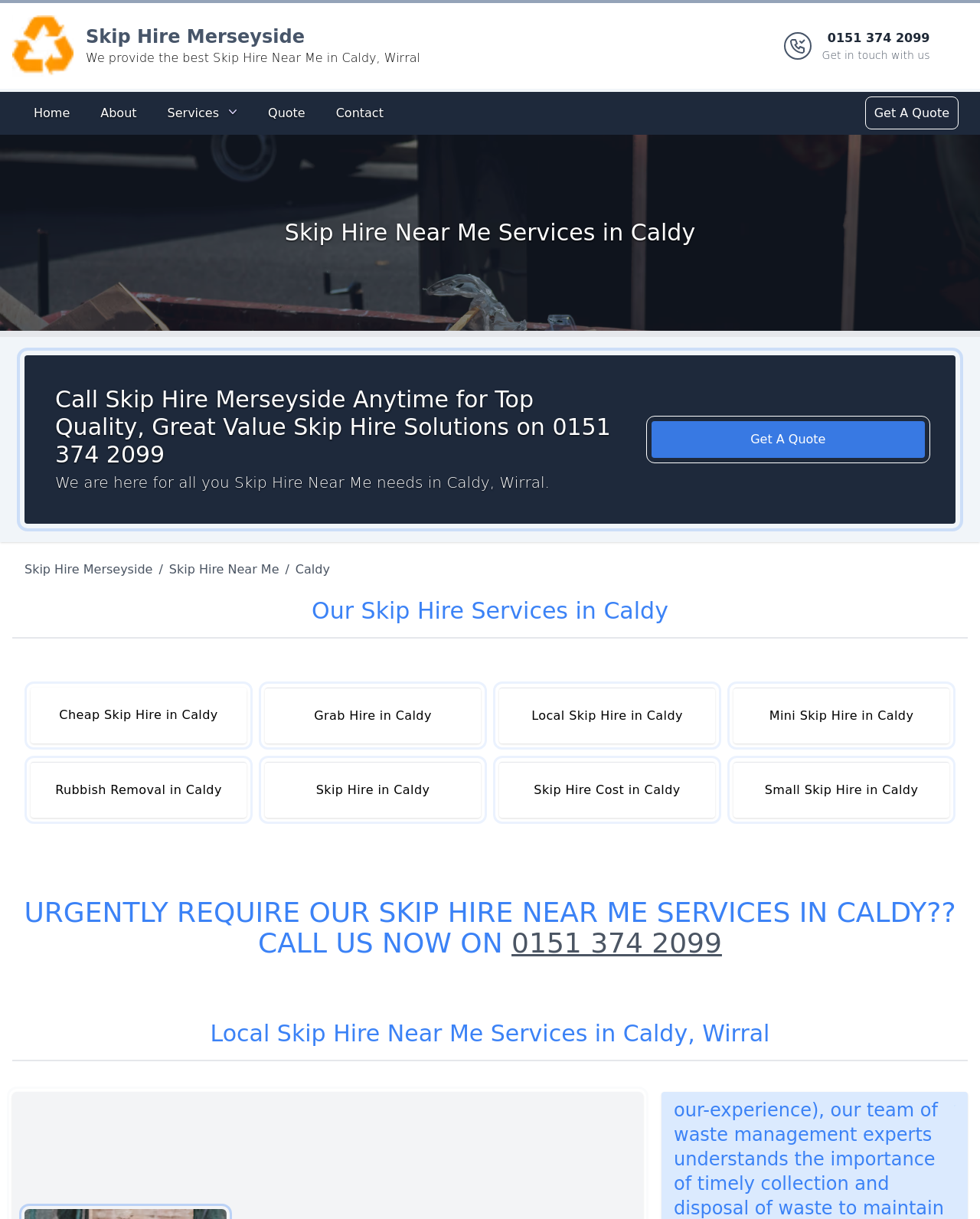Please mark the clickable region by giving the bounding box coordinates needed to complete this instruction: "Get a quote for skip hire services".

[0.886, 0.082, 0.975, 0.104]